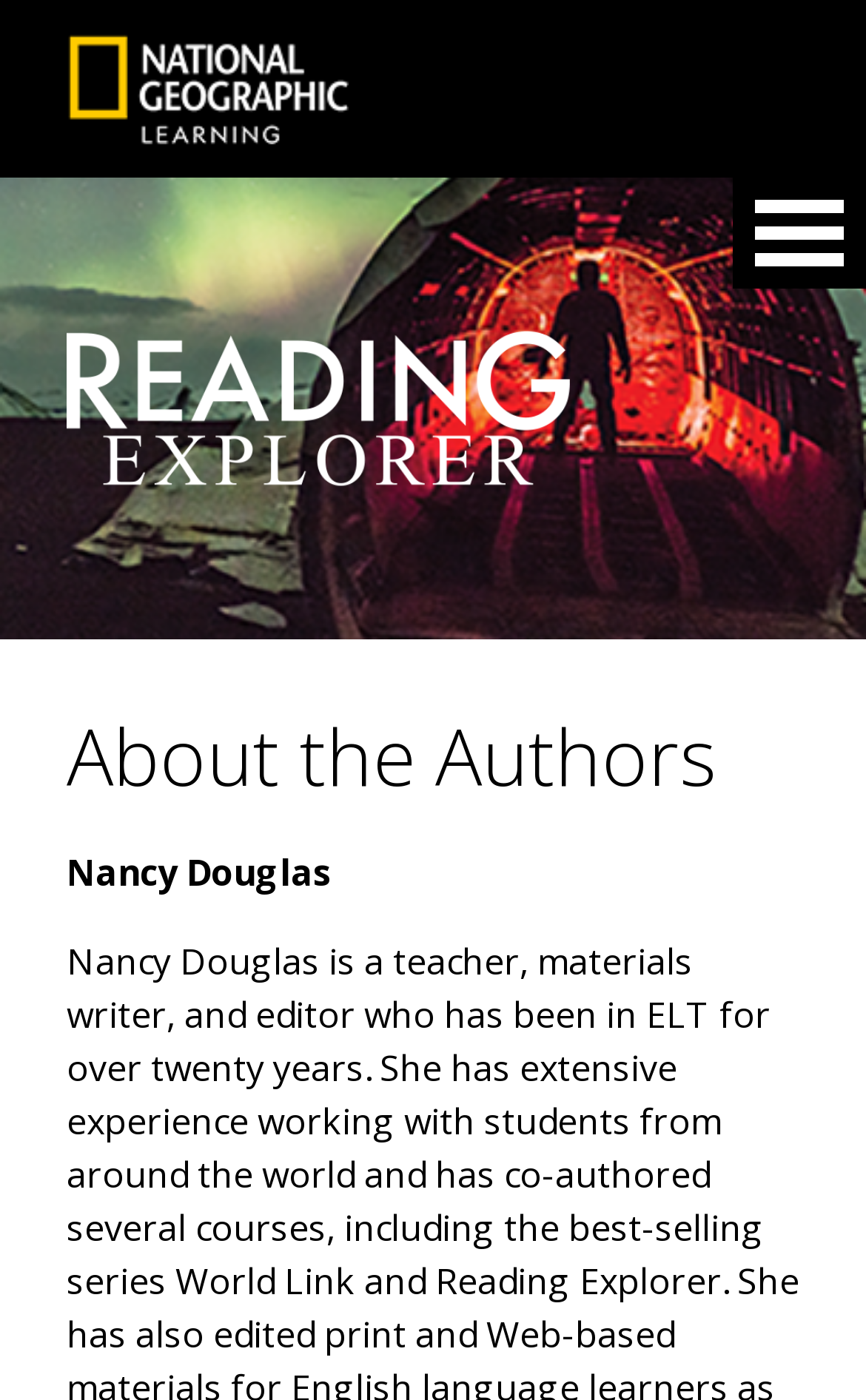Detail the webpage's structure and highlights in your description.

The webpage is about Nancy Douglas, an ELT professional with over twenty years of experience as a teacher, materials writer, and editor. 

At the top left of the page, there is a link with an accompanying image. Below this, there is another link with an image, taking up a significant portion of the page. 

On the top right, there is a link to open or close a menu. 

The main content of the page is headed by a title "About the Authors" located at the top center of the page. Below this title, there is a paragraph of text that starts with "Nancy Douglas", providing more information about her.